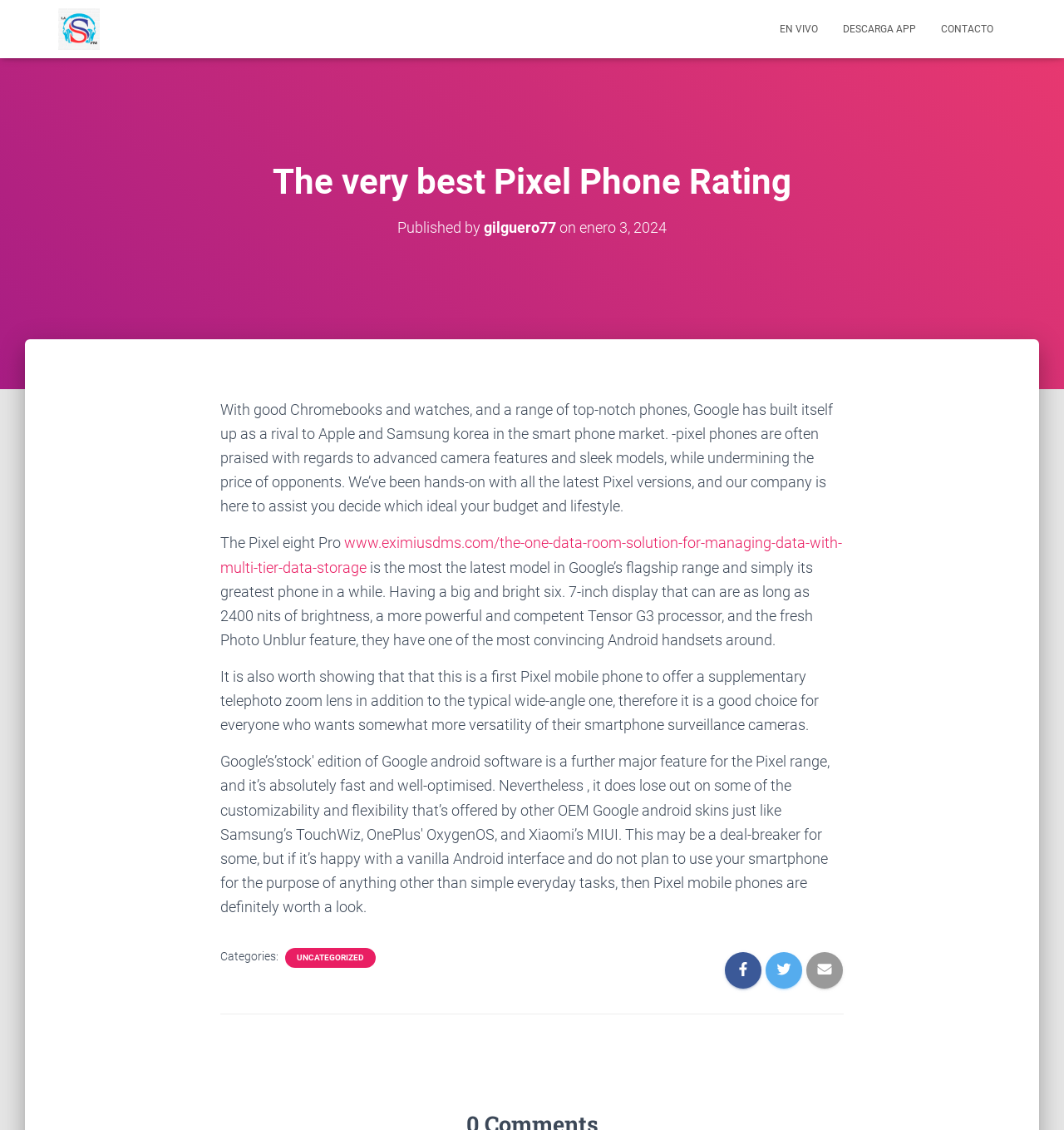What is the orientation of the separator at the bottom of the webpage?
Refer to the image and answer the question using a single word or phrase.

horizontal